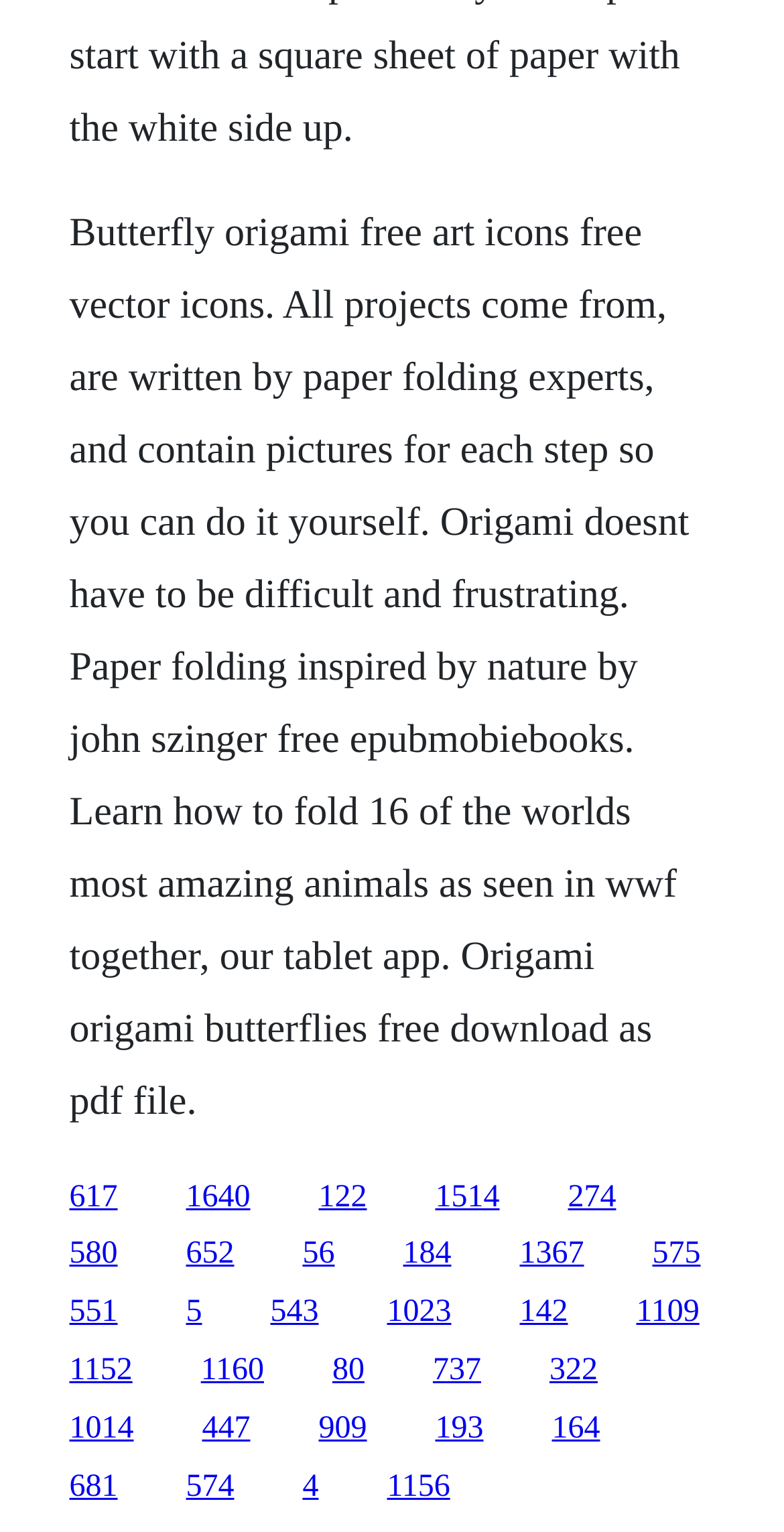Find the bounding box coordinates of the element I should click to carry out the following instruction: "Explore the 'Intraverse's XMas Game Fest: Play, Compete, Win Big!' article".

None